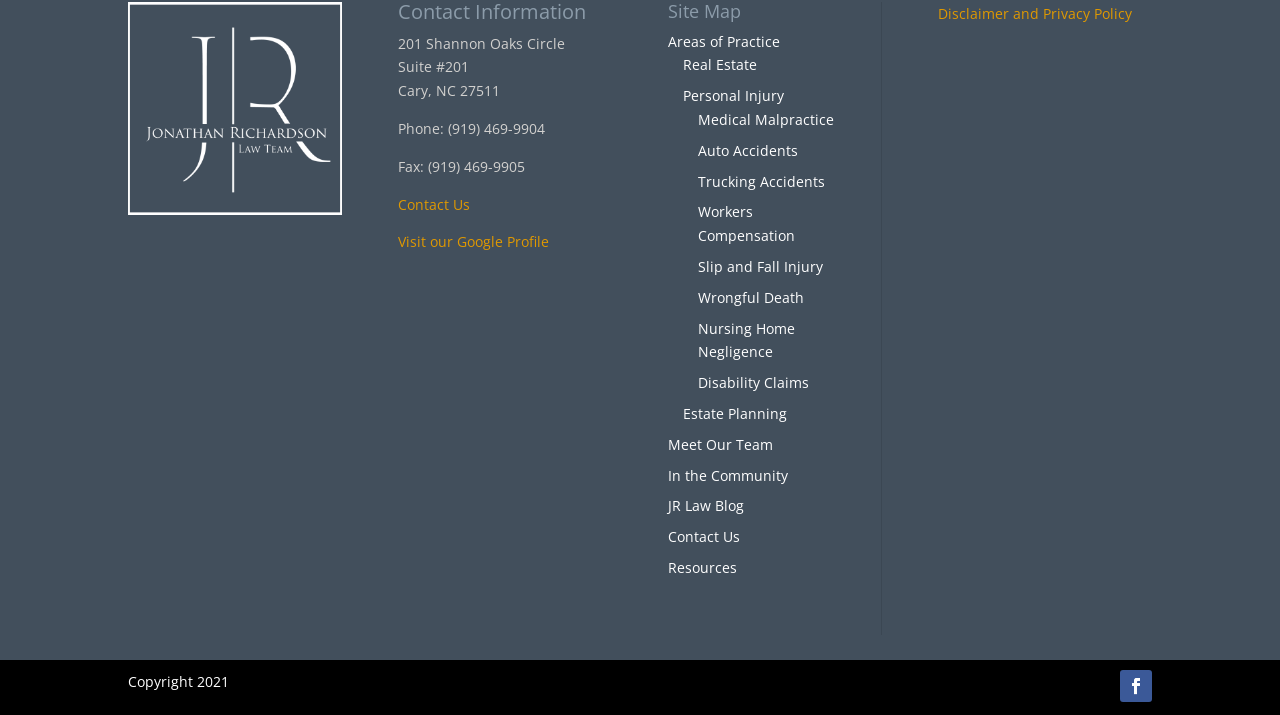Give a one-word or short-phrase answer to the following question: 
What is the phone number of the law firm?

(919) 469-9904